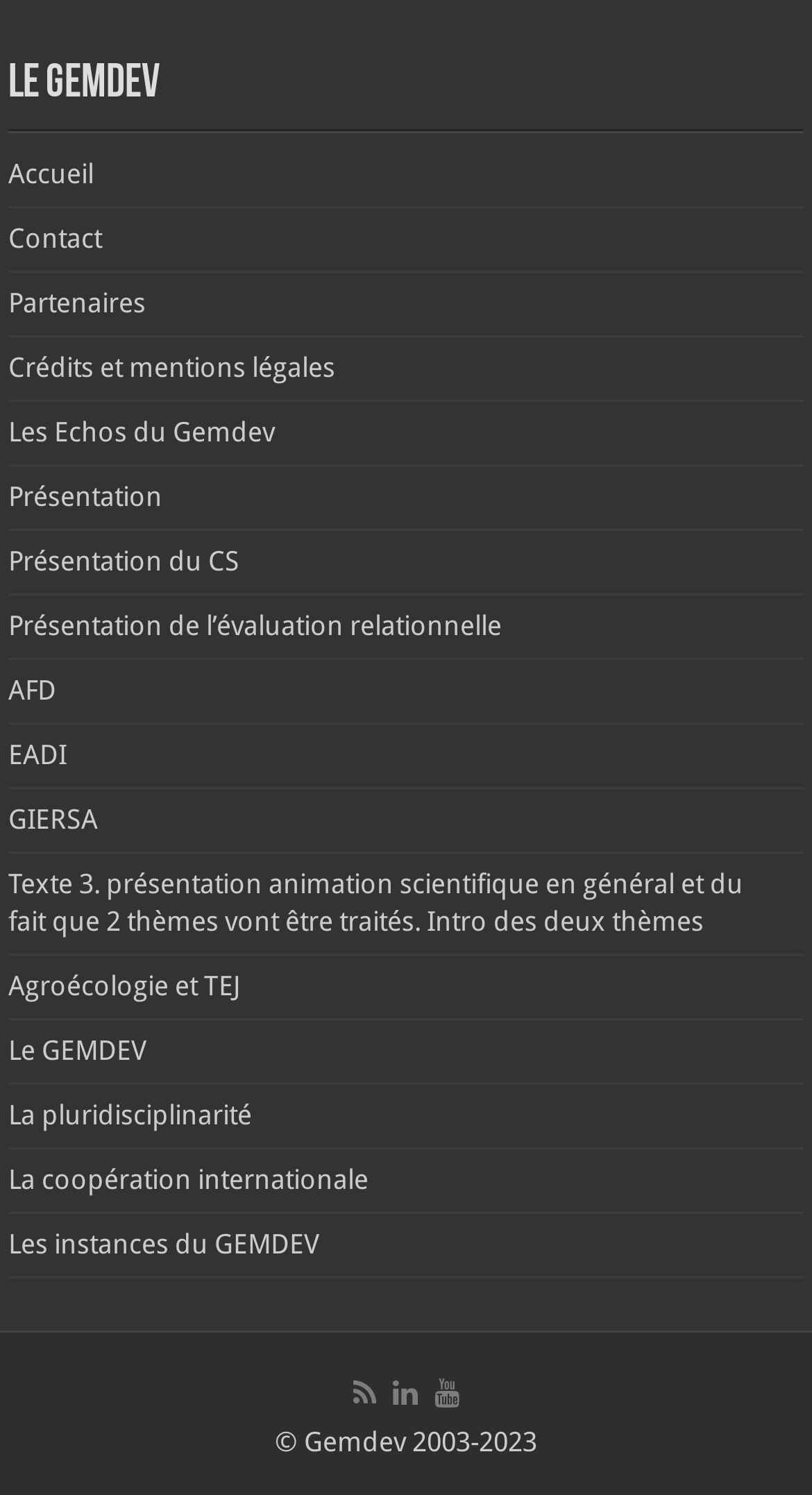Please locate the clickable area by providing the bounding box coordinates to follow this instruction: "Go to 'Les Echos du Gemdev'".

[0.01, 0.279, 0.338, 0.3]